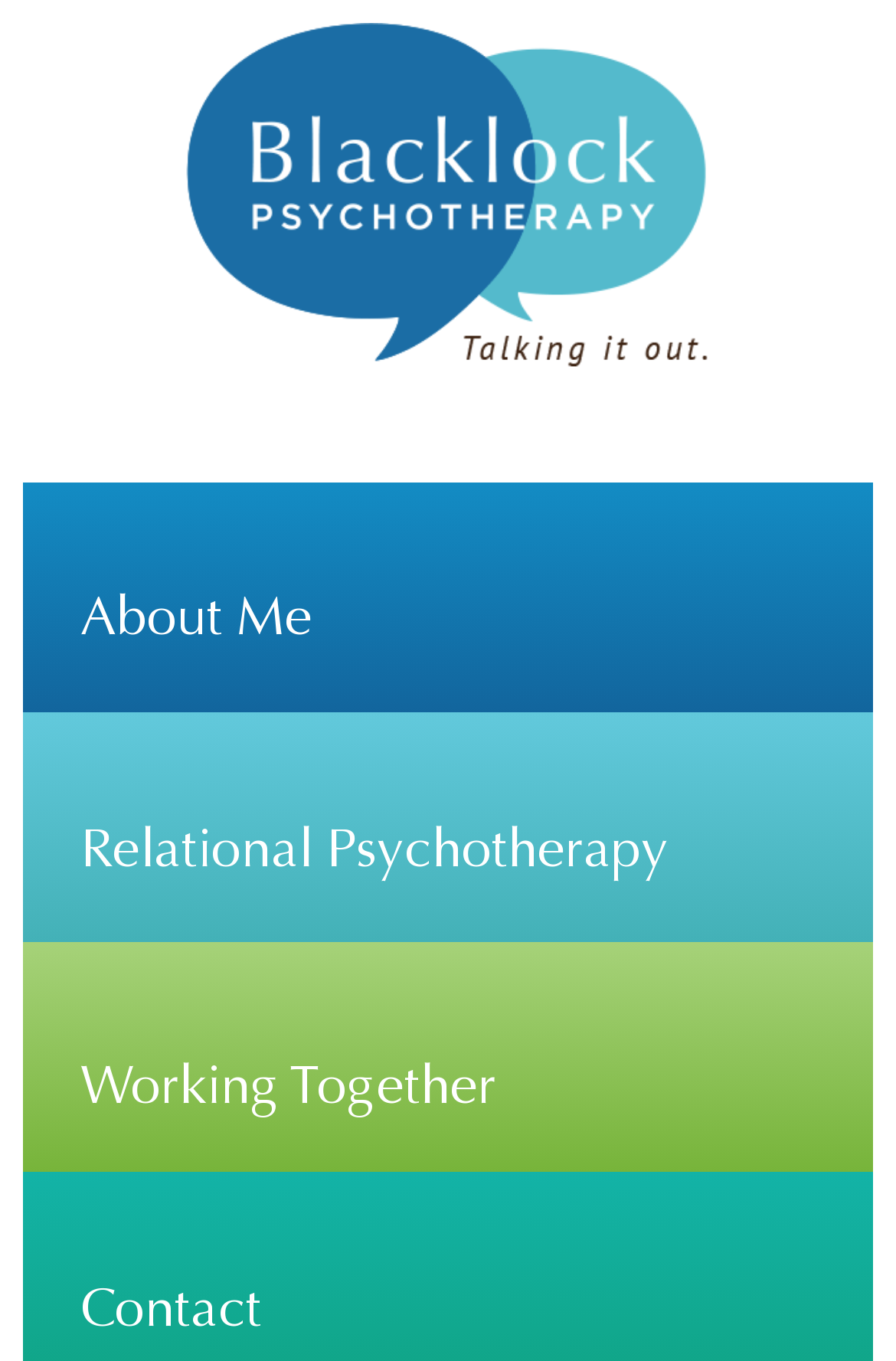Are there any images on the webpage? Examine the screenshot and reply using just one word or a brief phrase.

Yes